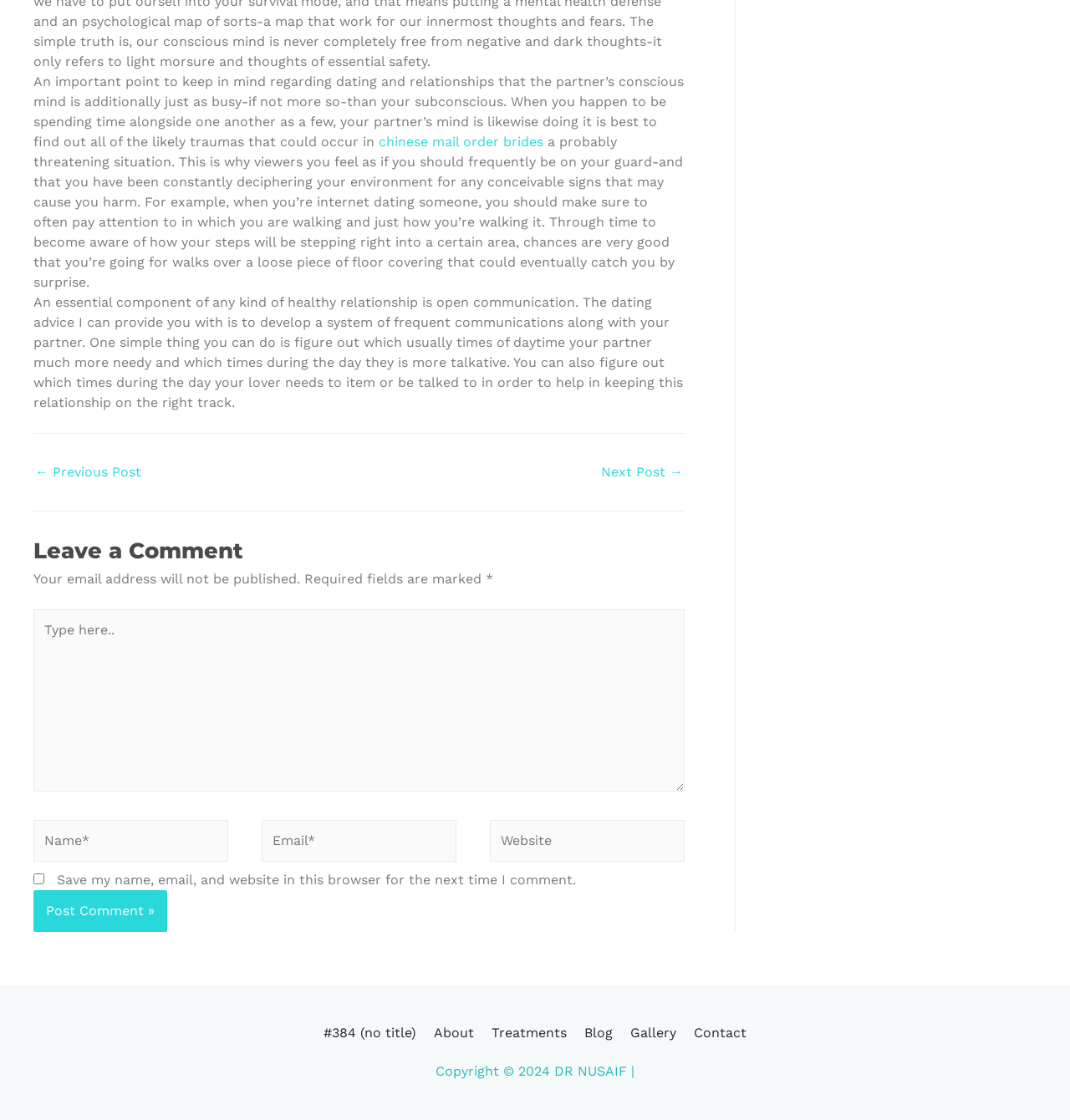Please answer the following question using a single word or phrase: 
What is the navigation menu item that allows users to view previous posts?

← Previous Post